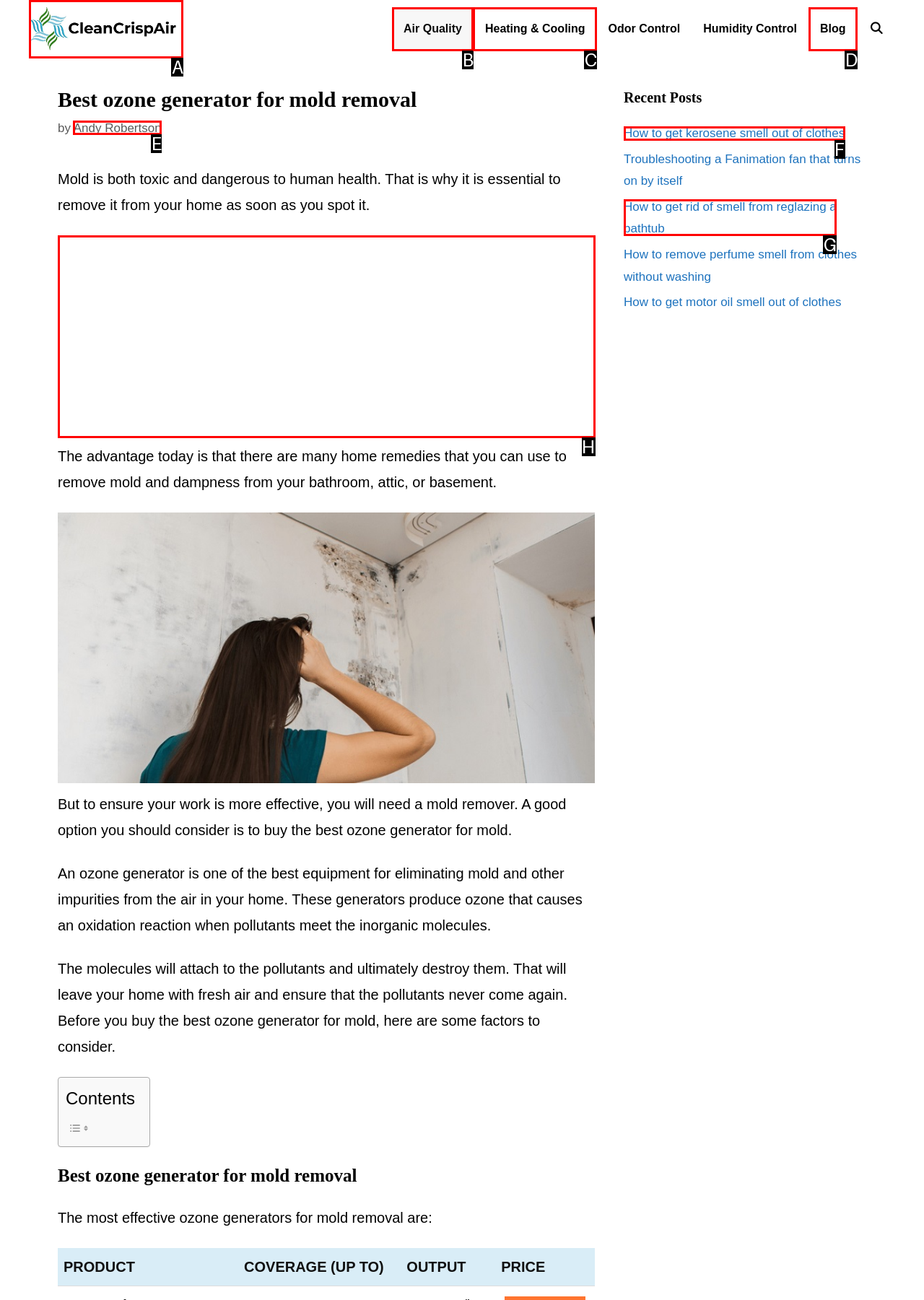Tell me which one HTML element I should click to complete the following instruction: Open the 'Blog' page
Answer with the option's letter from the given choices directly.

D